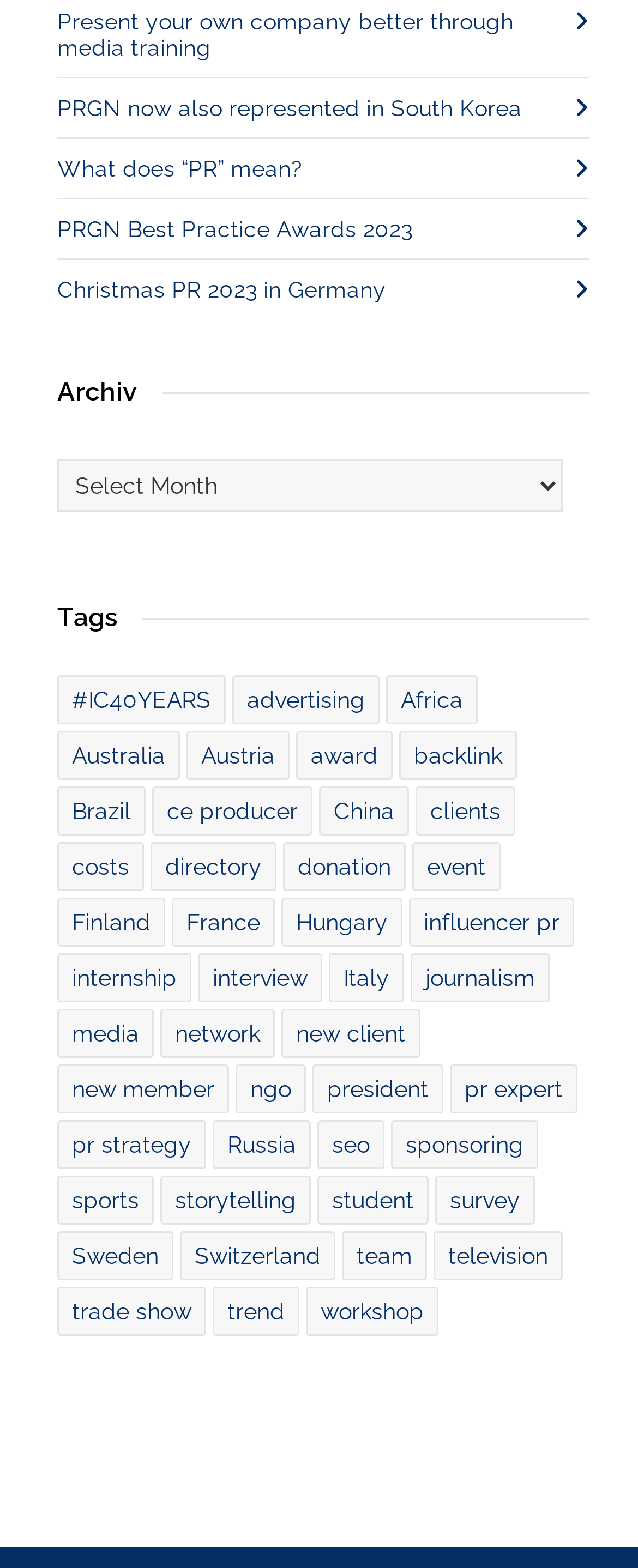From the given element description: "What does “PR” mean?", find the bounding box for the UI element. Provide the coordinates as four float numbers between 0 and 1, in the order [left, top, right, bottom].

[0.09, 0.089, 0.923, 0.126]